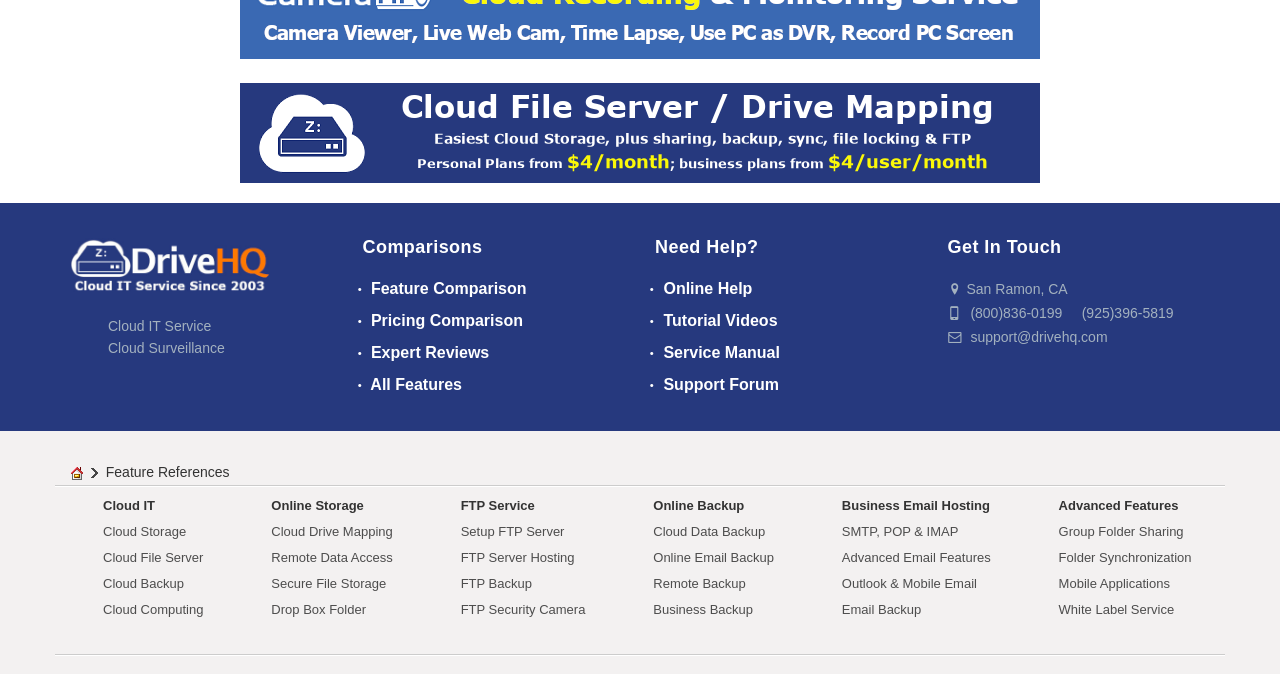Please locate the bounding box coordinates of the element that needs to be clicked to achieve the following instruction: "Compare features". The coordinates should be four float numbers between 0 and 1, i.e., [left, top, right, bottom].

[0.275, 0.417, 0.411, 0.44]